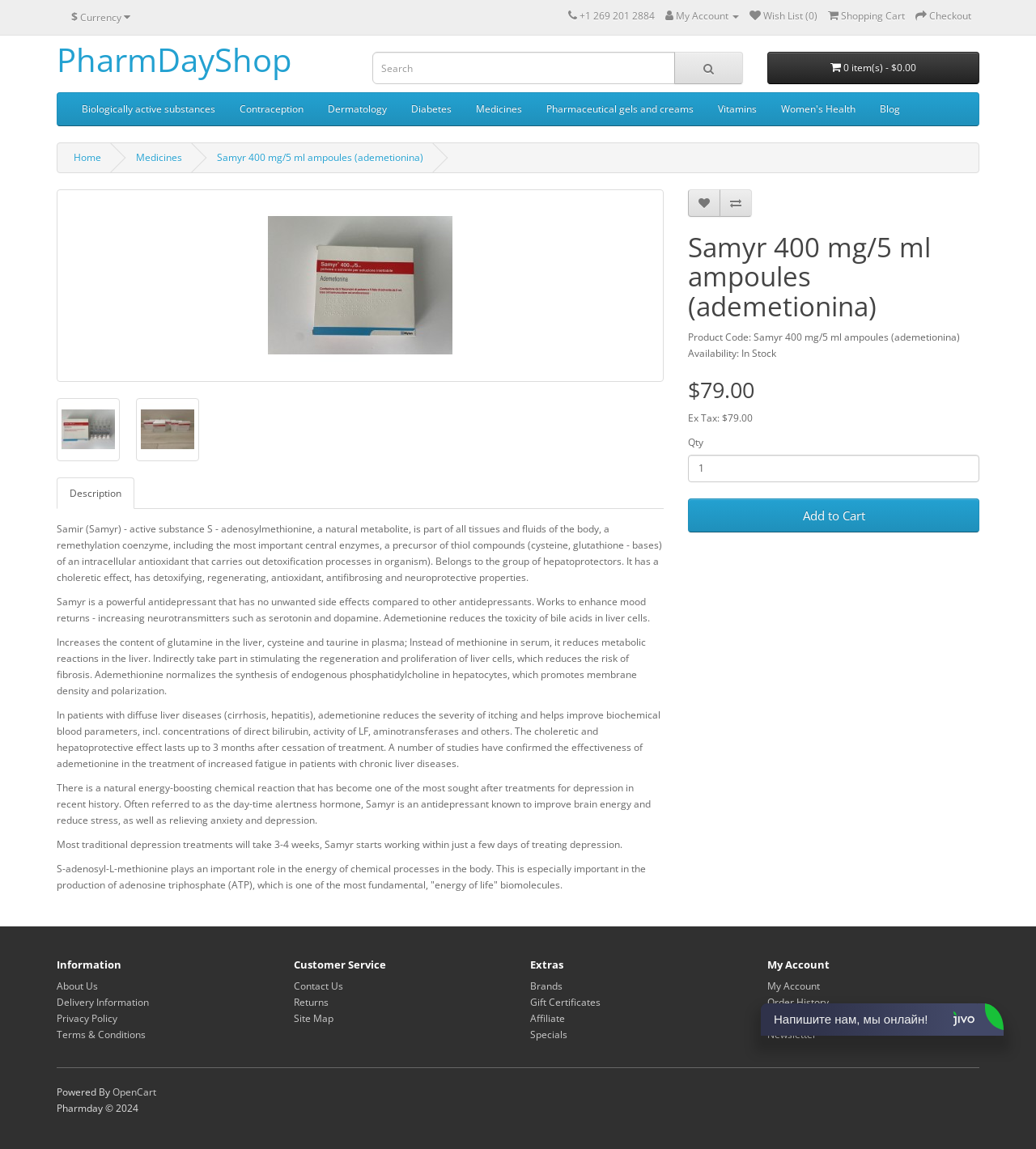Could you highlight the region that needs to be clicked to execute the instruction: "Click on the 'Foresight Editor' link"?

None